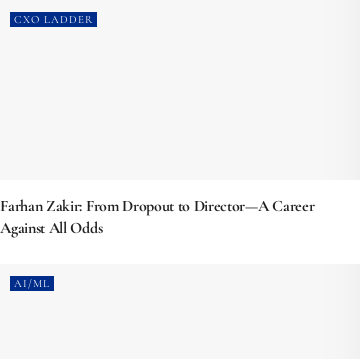Please answer the following question using a single word or phrase: 
What topics are related to the 'AI/ML' tag?

Artificial intelligence and machine learning